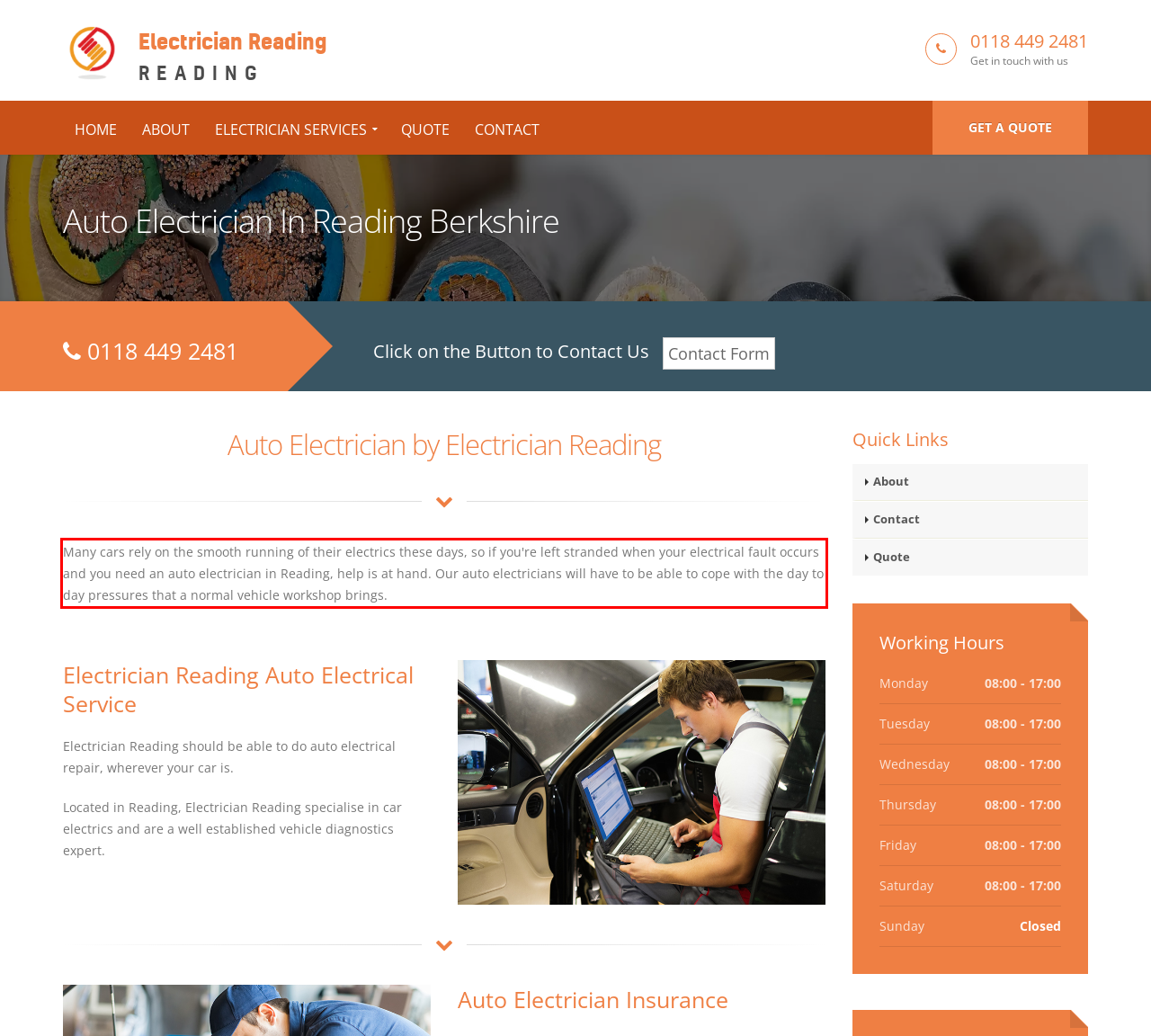Given a webpage screenshot, locate the red bounding box and extract the text content found inside it.

Many cars rely on the smooth running of their electrics these days, so if you're left stranded when your electrical fault occurs and you need an auto electrician in Reading, help is at hand. Our auto electricians will have to be able to cope with the day to day pressures that a normal vehicle workshop brings.